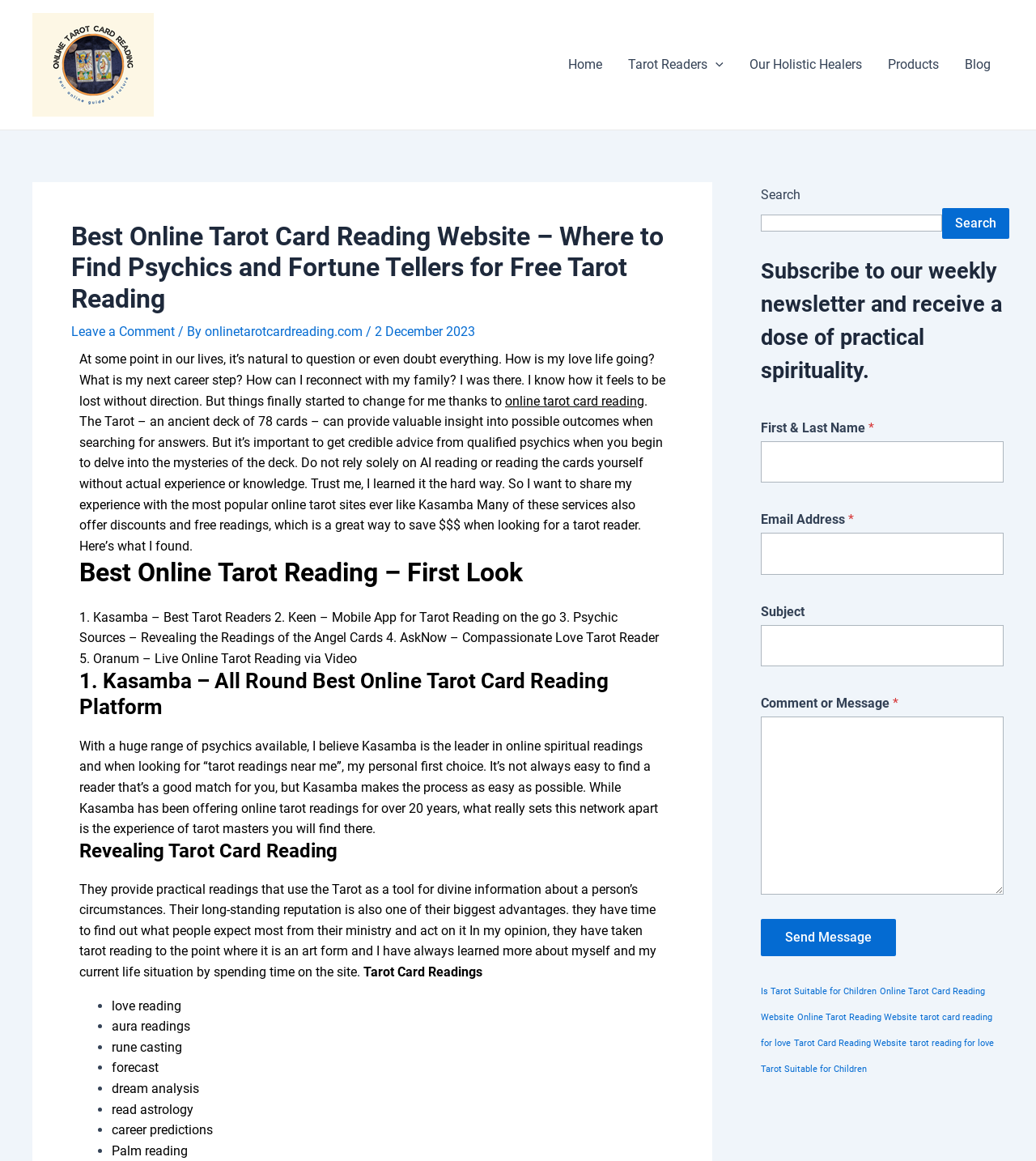Reply to the question with a single word or phrase:
What is the name of the first tarot reading platform mentioned?

Kasamba